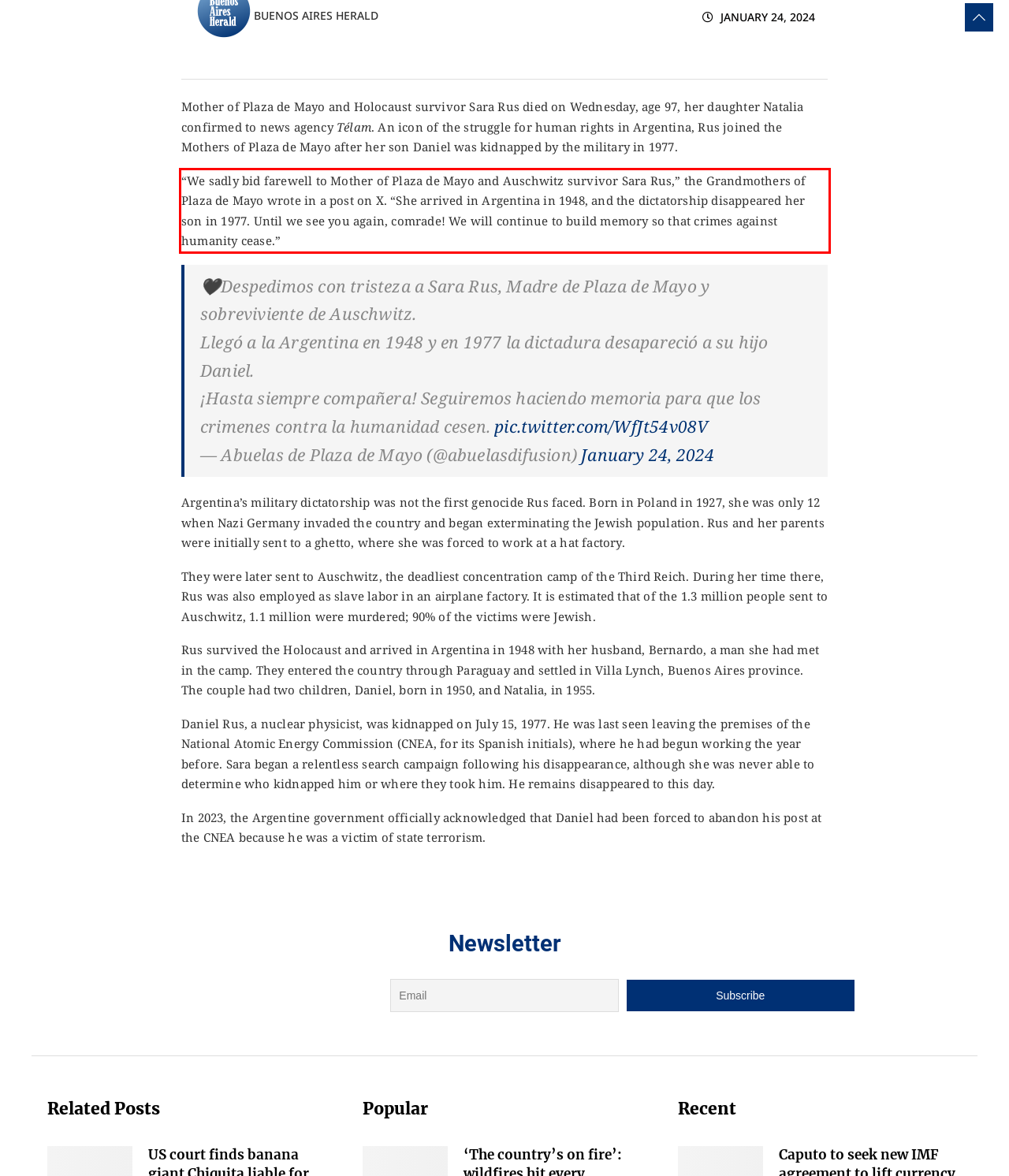Review the webpage screenshot provided, and perform OCR to extract the text from the red bounding box.

“We sadly bid farewell to Mother of Plaza de Mayo and Auschwitz survivor Sara Rus,” the Grandmothers of Plaza de Mayo wrote in a post on X. “She arrived in Argentina in 1948, and the dictatorship disappeared her son in 1977. Until we see you again, comrade! We will continue to build memory so that crimes against humanity cease.”